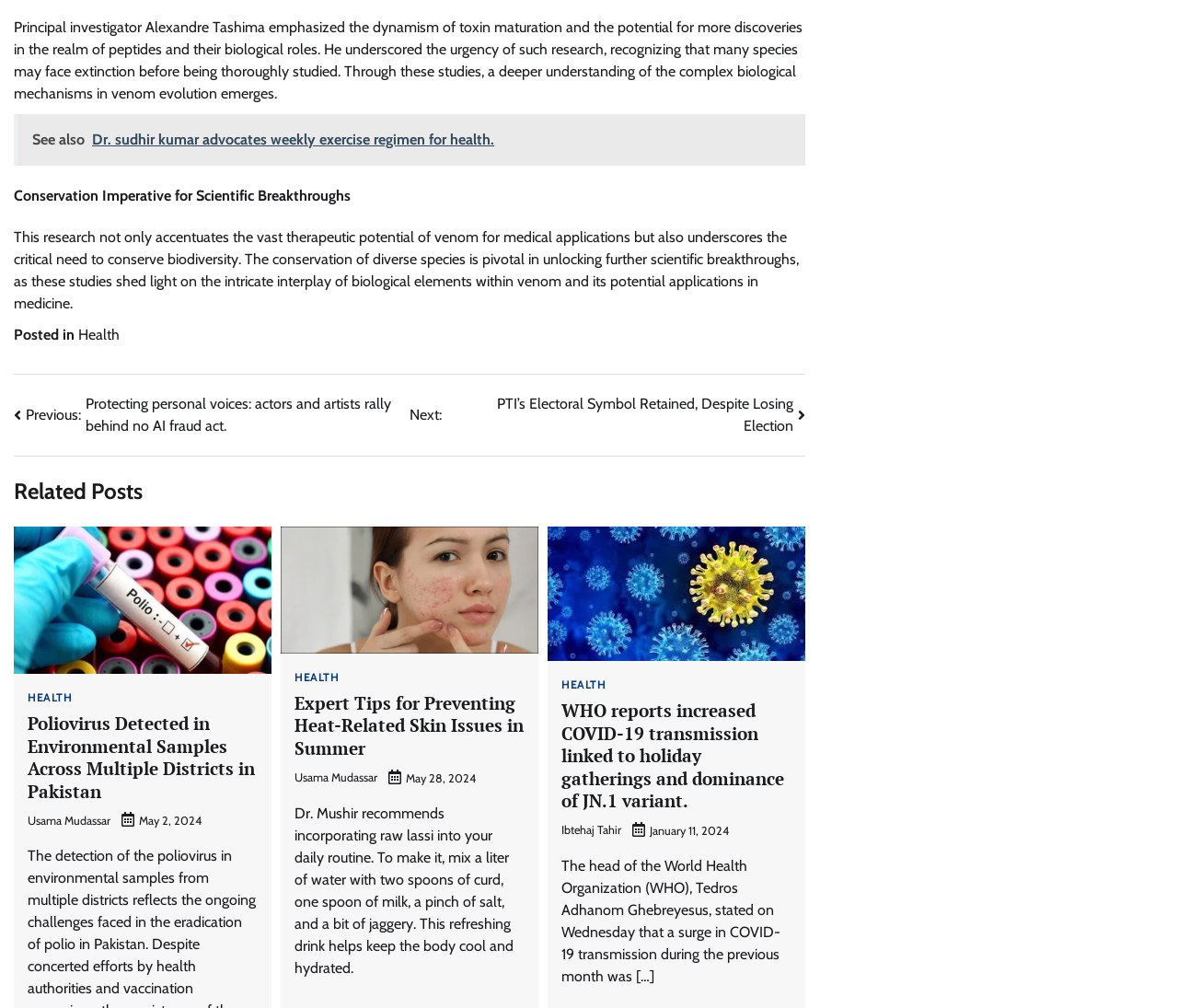What is the date of the post 'Expert Tips for Preventing Heat-Related Skin Issues in Summer'?
Please provide a single word or phrase in response based on the screenshot.

May 28, 2024